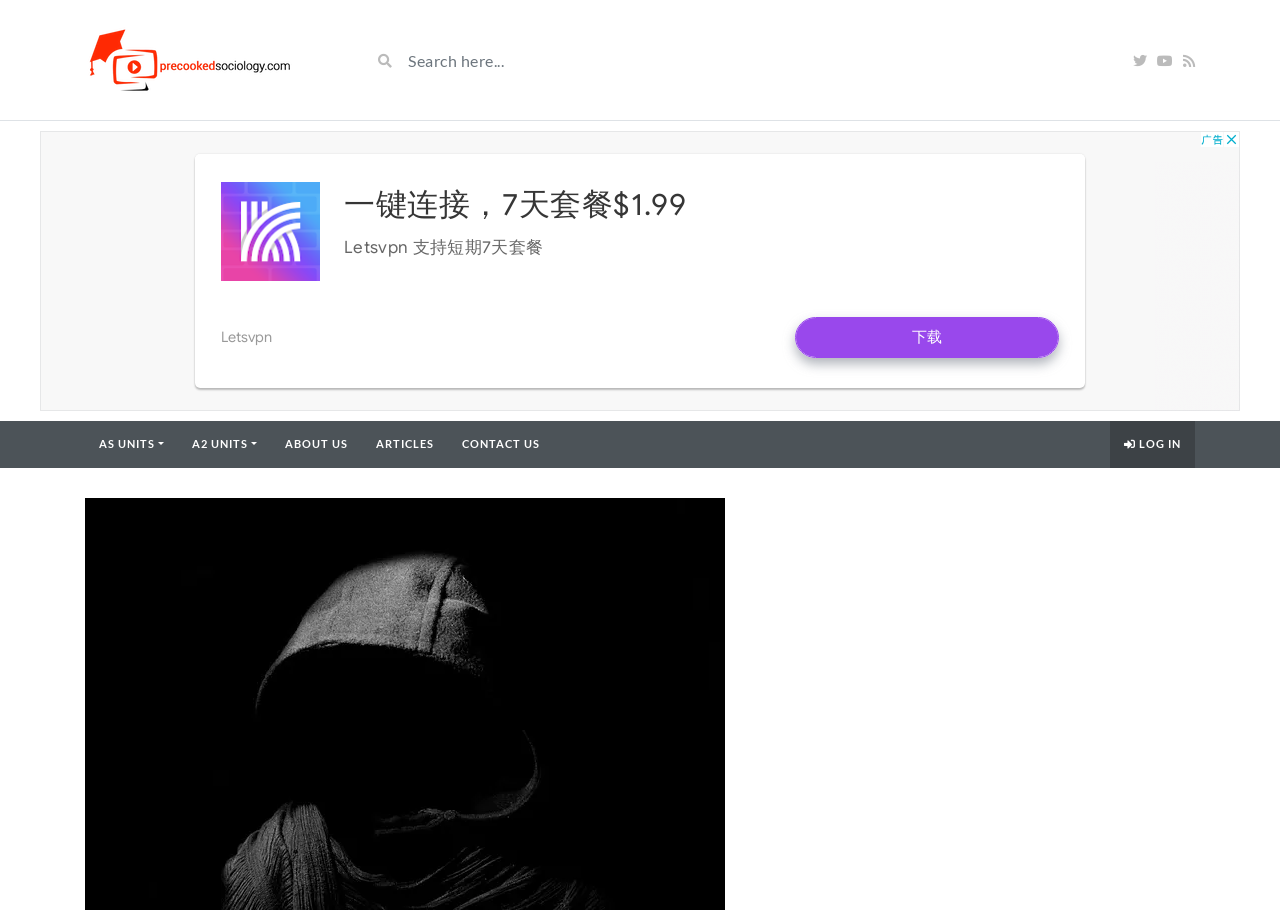Using a single word or phrase, answer the following question: 
How many navigation links are there?

6